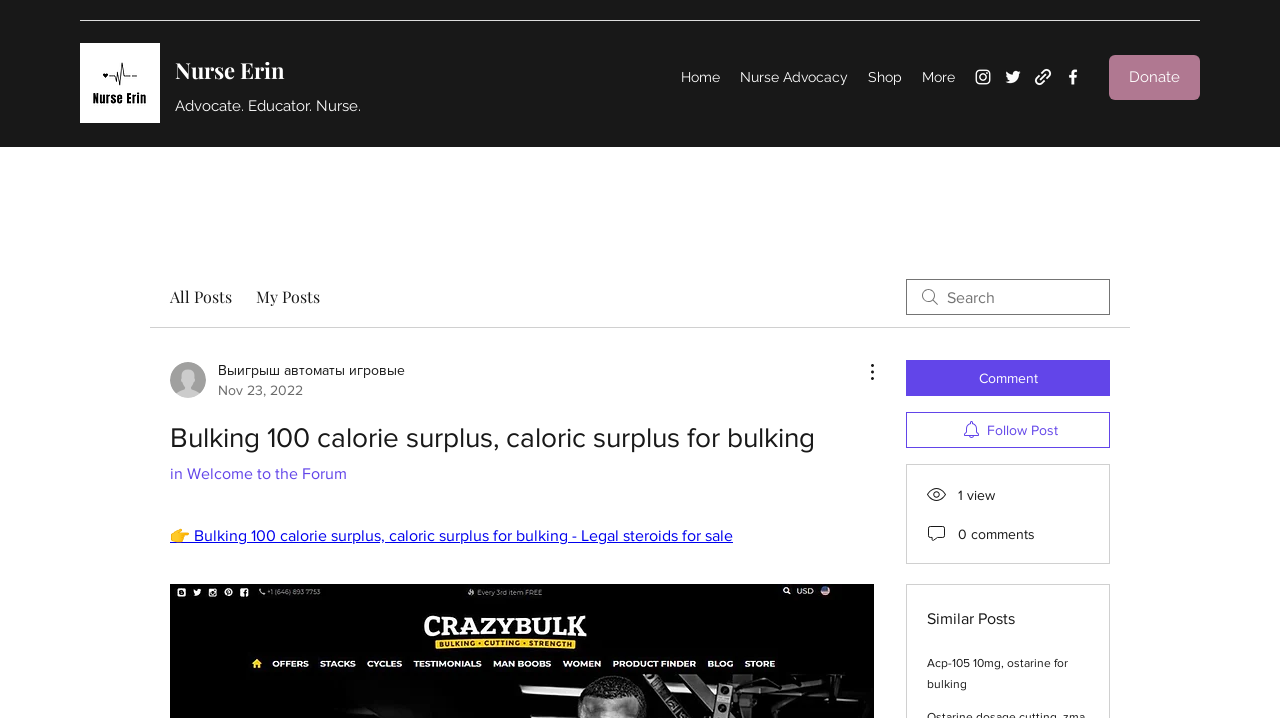Please specify the coordinates of the bounding box for the element that should be clicked to carry out this instruction: "View the Instagram page". The coordinates must be four float numbers between 0 and 1, formatted as [left, top, right, bottom].

[0.76, 0.093, 0.776, 0.121]